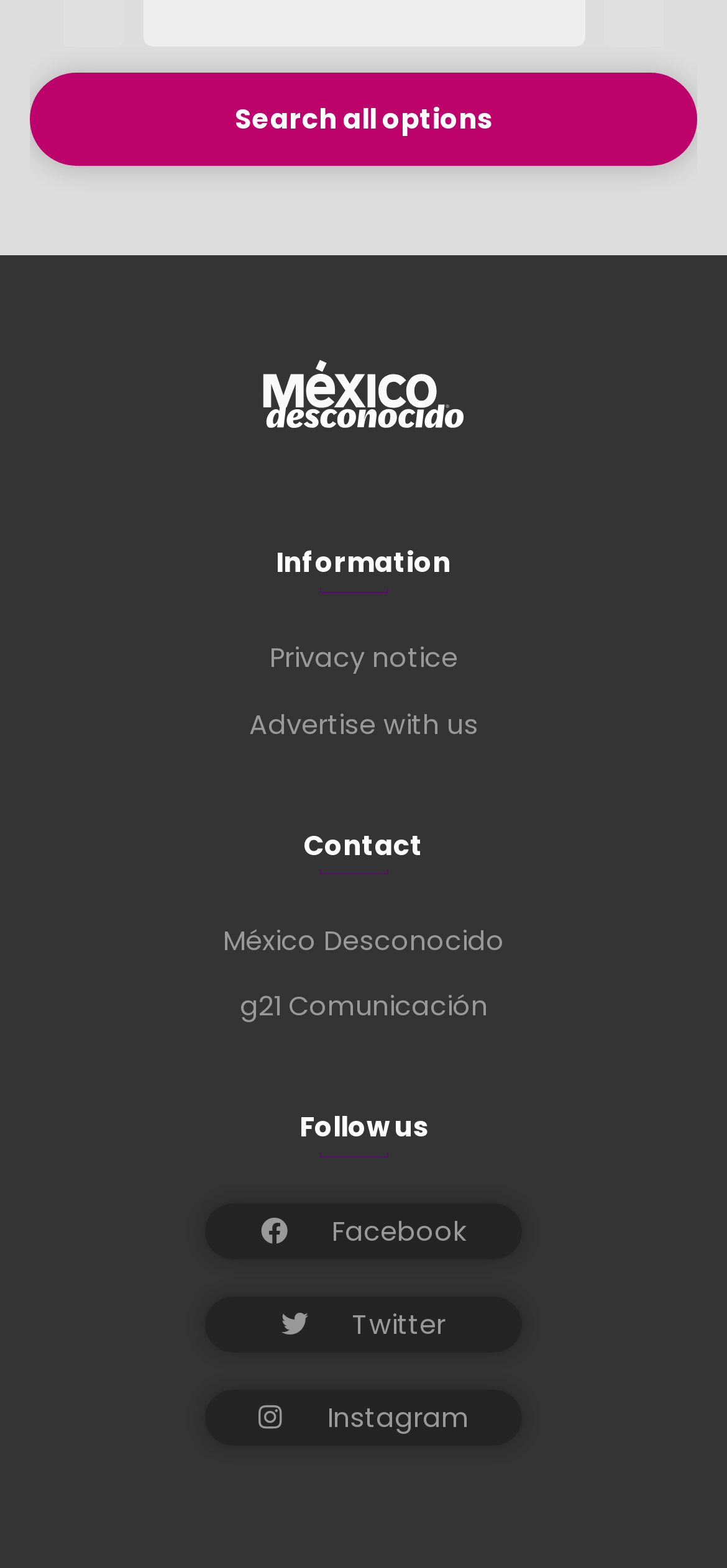Show the bounding box coordinates for the HTML element described as: "México Desconocido".

[0.04, 0.588, 0.96, 0.612]